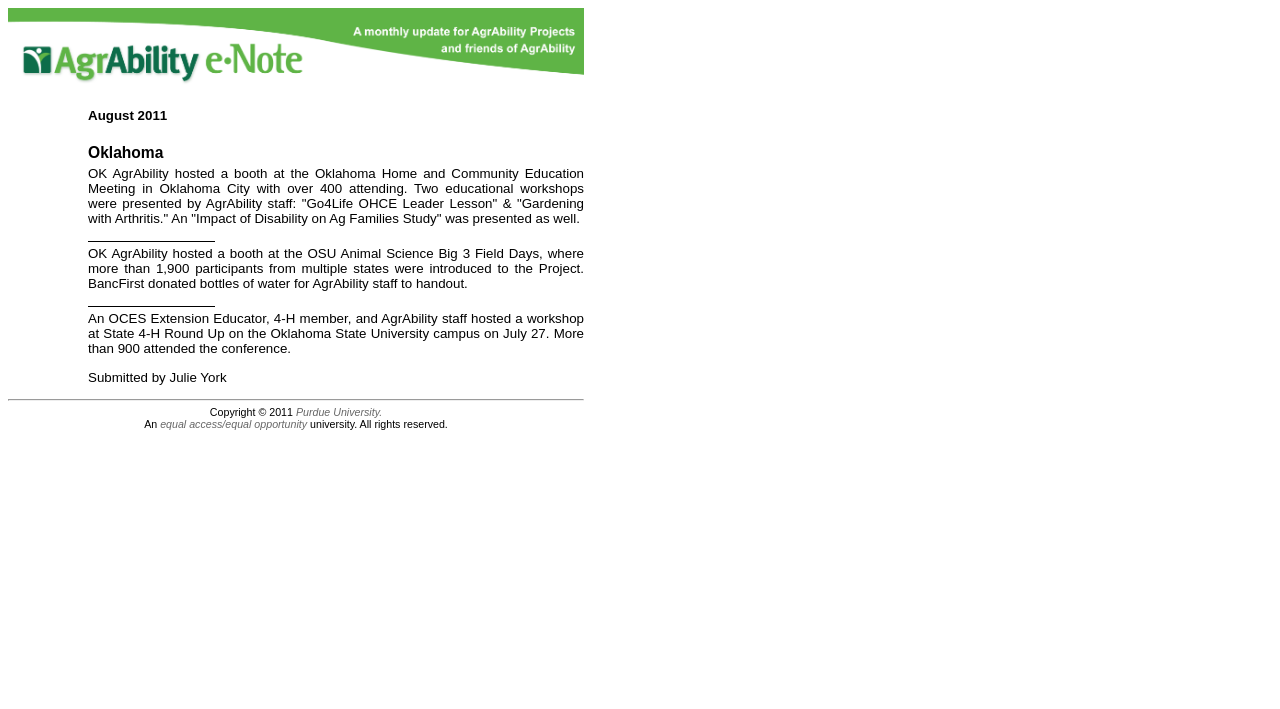How many participants attended the OSU Animal Science Big 3 Field Days?
Please use the image to provide an in-depth answer to the question.

I found the StaticText element with the content 'OK AgrAbility hosted a booth at the OSU Animal Science Big 3 Field Days, where more than 1,900 participants from multiple states were introduced to the Project.' at coordinates [0.069, 0.347, 0.456, 0.41], which indicates the number of participants who attended the OSU Animal Science Big 3 Field Days.